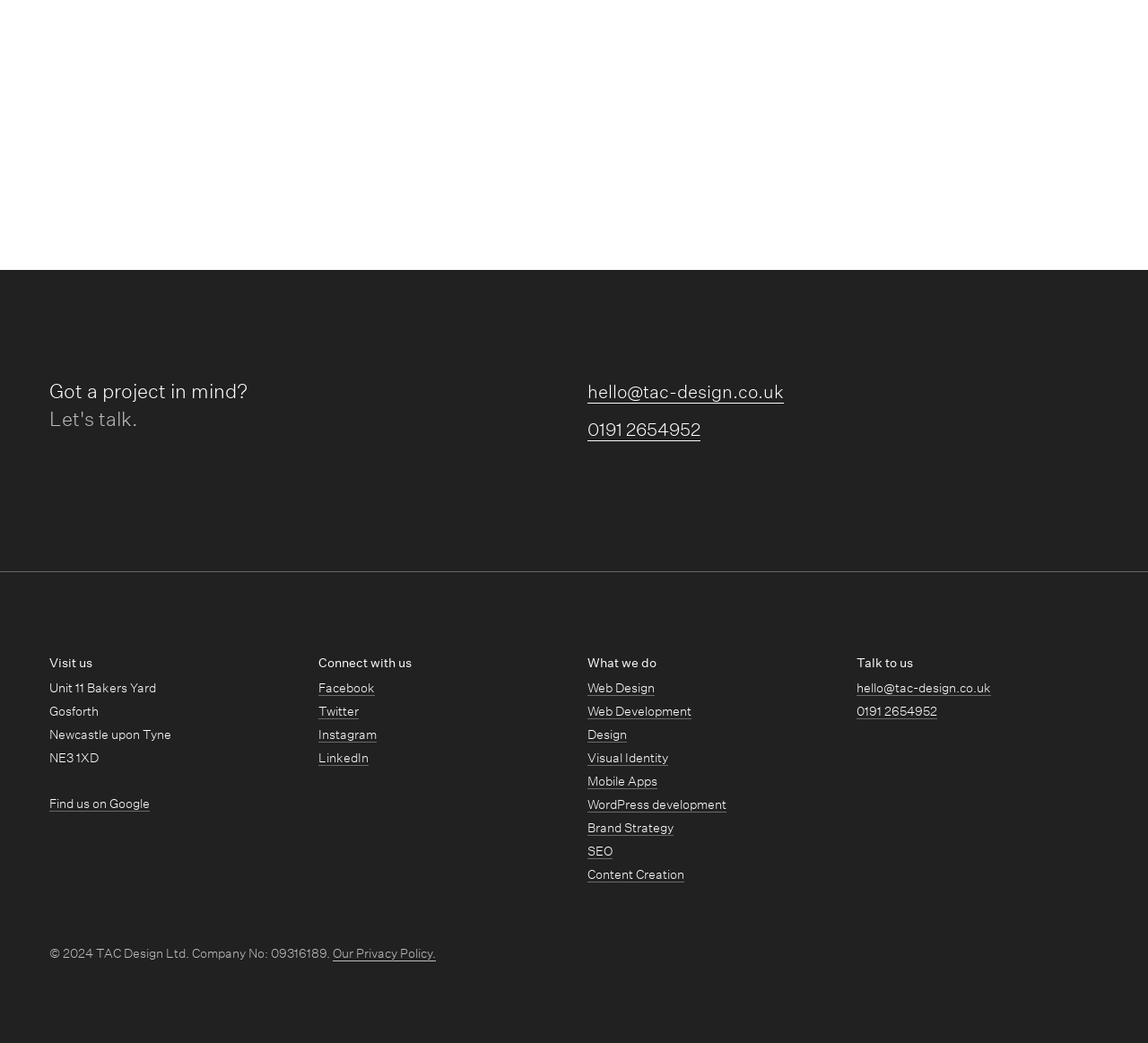Can you pinpoint the bounding box coordinates for the clickable element required for this instruction: "Talk to us via phone"? The coordinates should be four float numbers between 0 and 1, i.e., [left, top, right, bottom].

[0.746, 0.675, 0.816, 0.69]